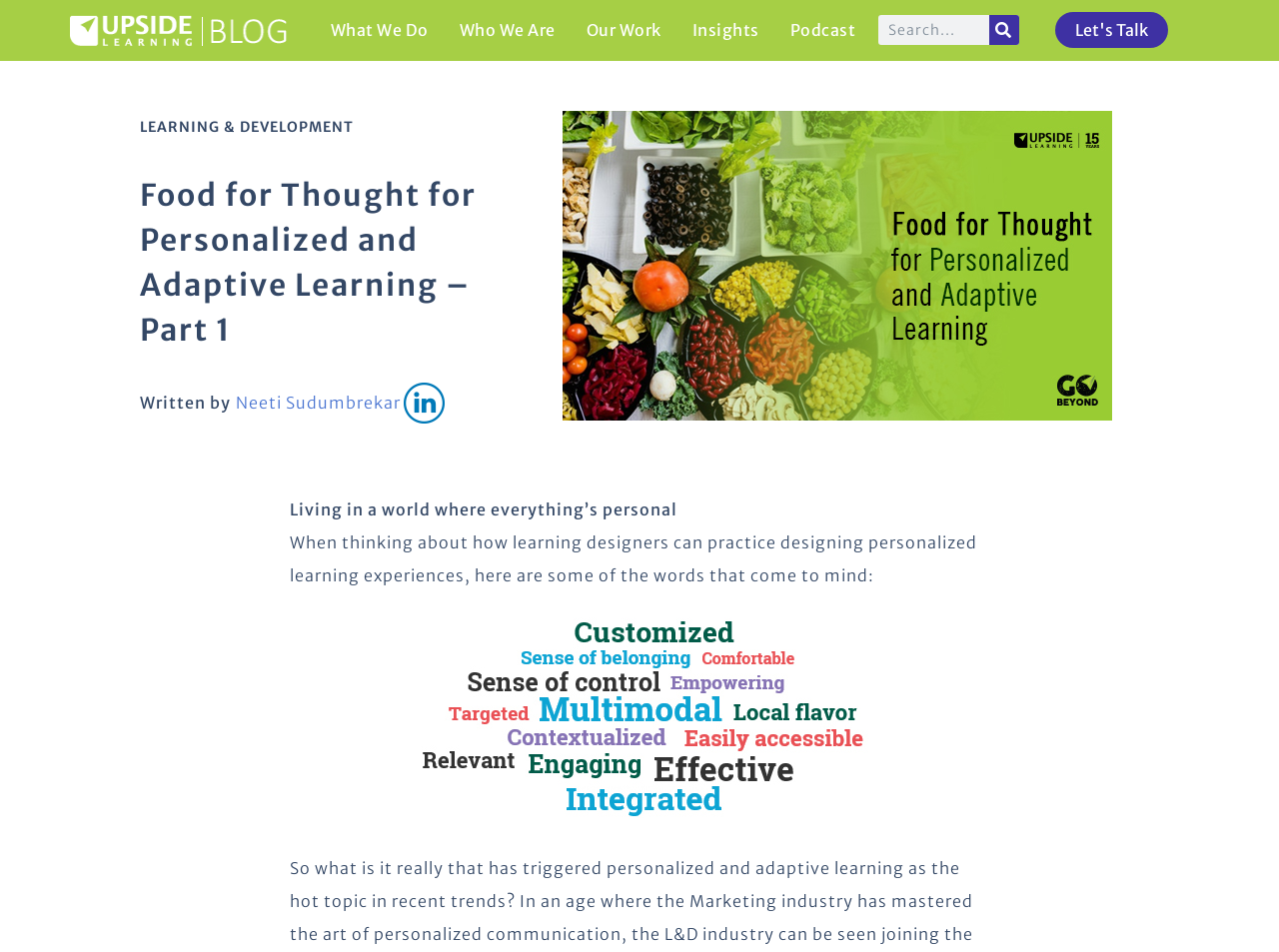Please find the bounding box coordinates of the clickable region needed to complete the following instruction: "Visit the page of Neeti Sudumbrekar". The bounding box coordinates must consist of four float numbers between 0 and 1, i.e., [left, top, right, bottom].

[0.184, 0.408, 0.313, 0.438]